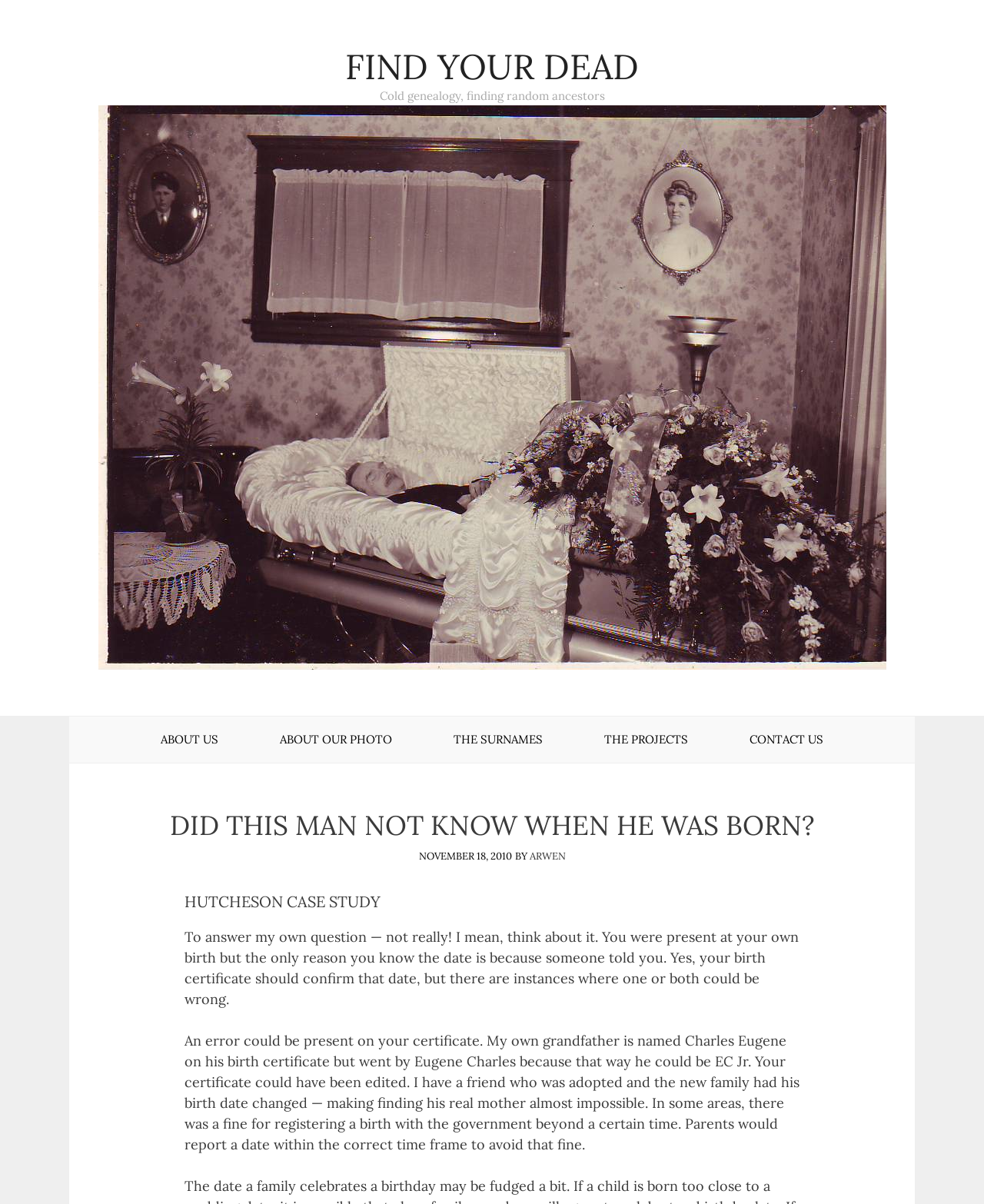Identify the bounding box coordinates of the region that needs to be clicked to carry out this instruction: "Click the 'Find Your Dead' button". Provide these coordinates as four float numbers ranging from 0 to 1, i.e., [left, top, right, bottom].

[0.1, 0.313, 0.9, 0.328]